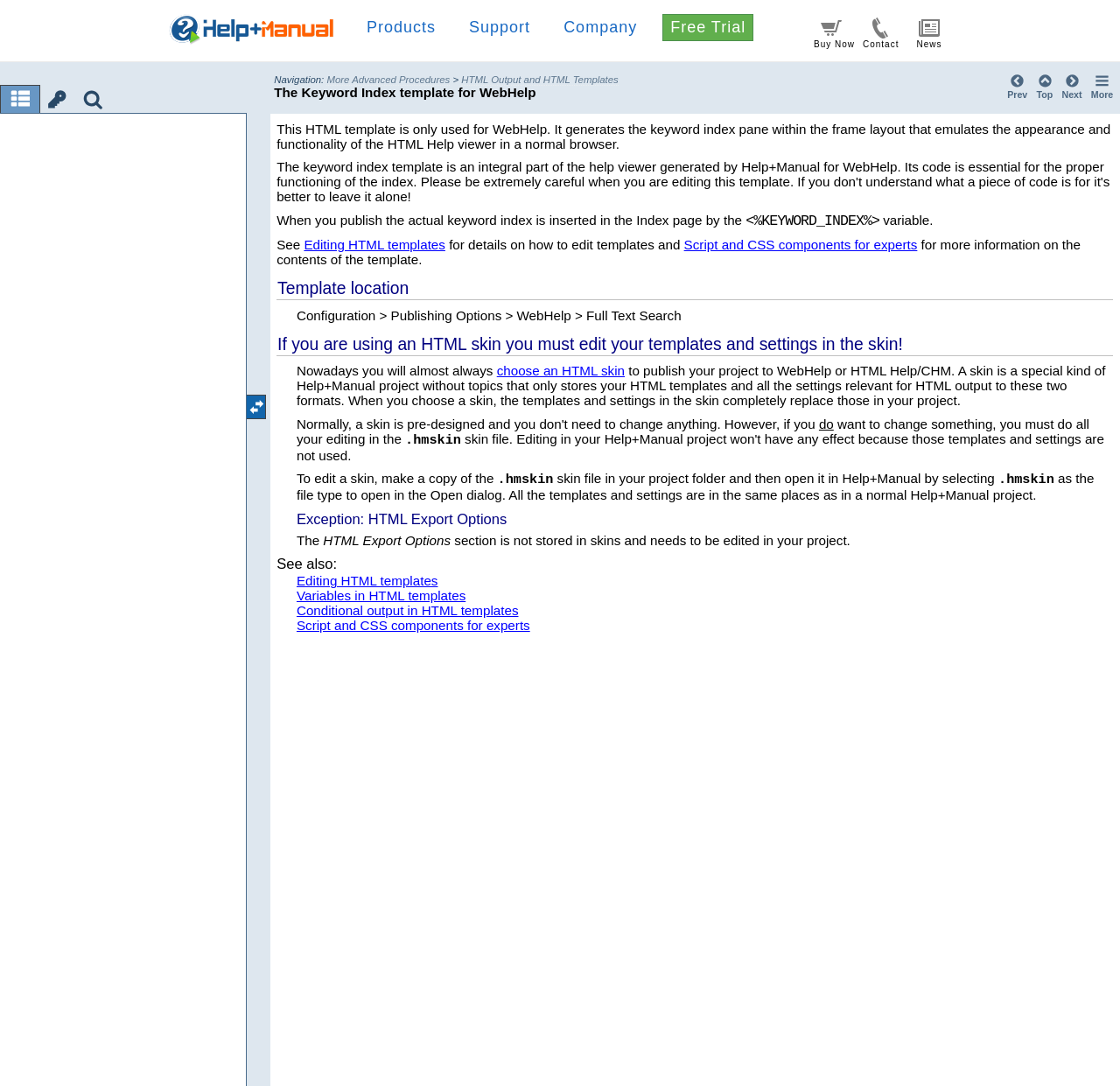Pinpoint the bounding box coordinates for the area that should be clicked to perform the following instruction: "Click on the 'Support' link".

[0.419, 0.017, 0.484, 0.033]